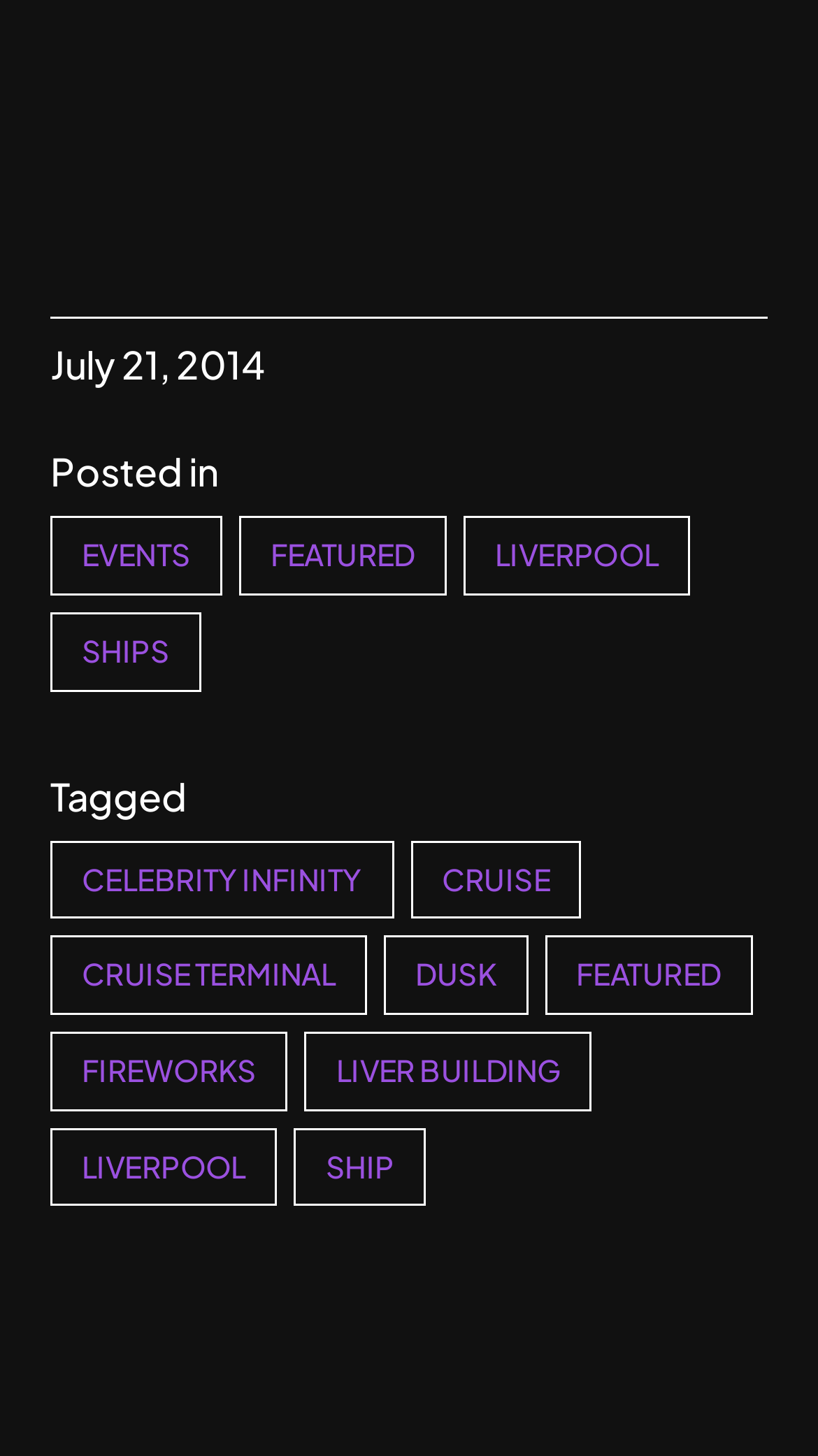What is the category of the tag 'CELEBRITY INFINITY'?
Based on the image, answer the question with as much detail as possible.

I looked at the link element with the content 'CELEBRITY INFINITY' and found it to be a child of the SHIPS category based on its position and content.